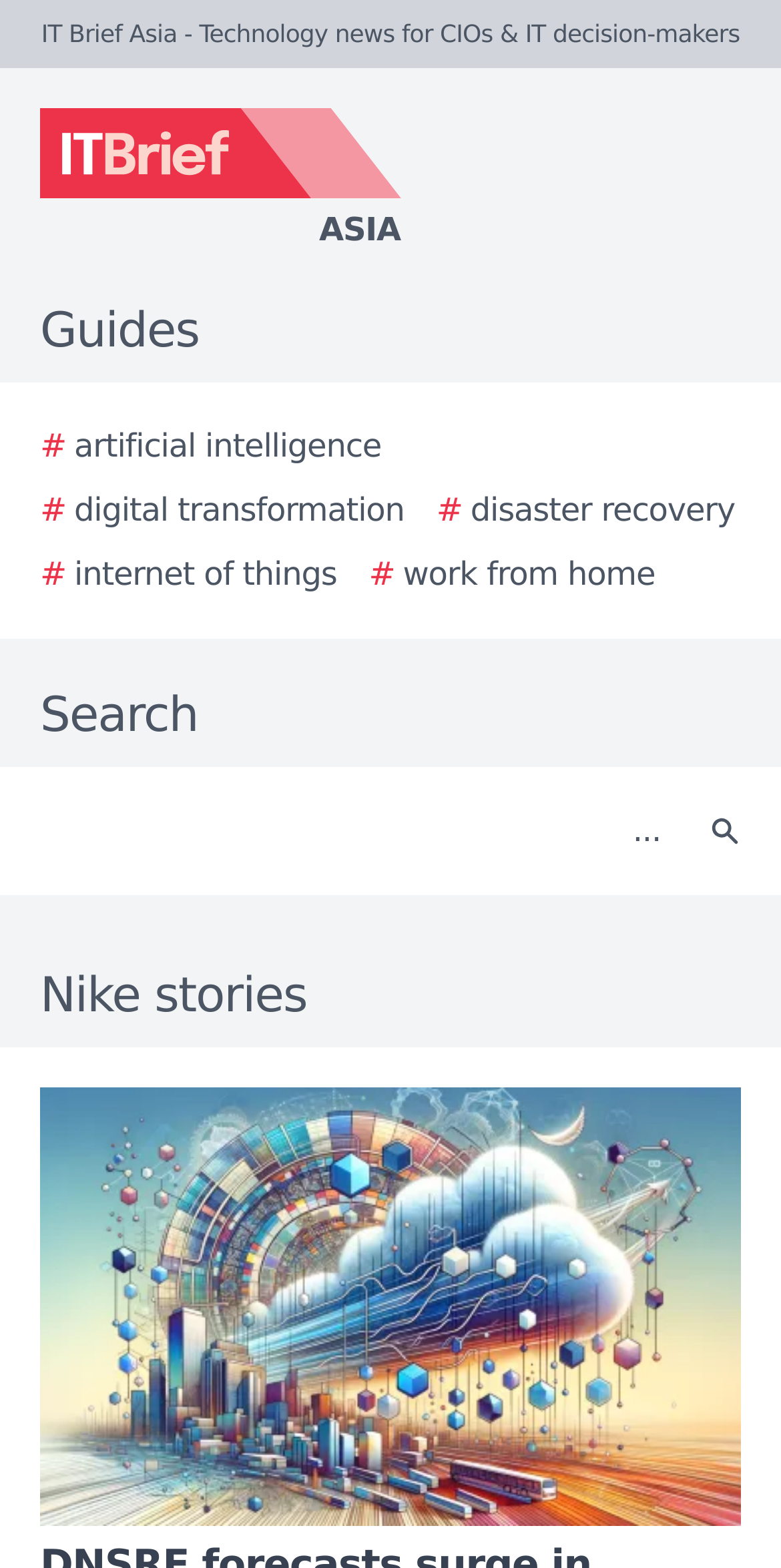Could you find the bounding box coordinates of the clickable area to complete this instruction: "View Nike stories"?

[0.0, 0.612, 1.0, 0.658]